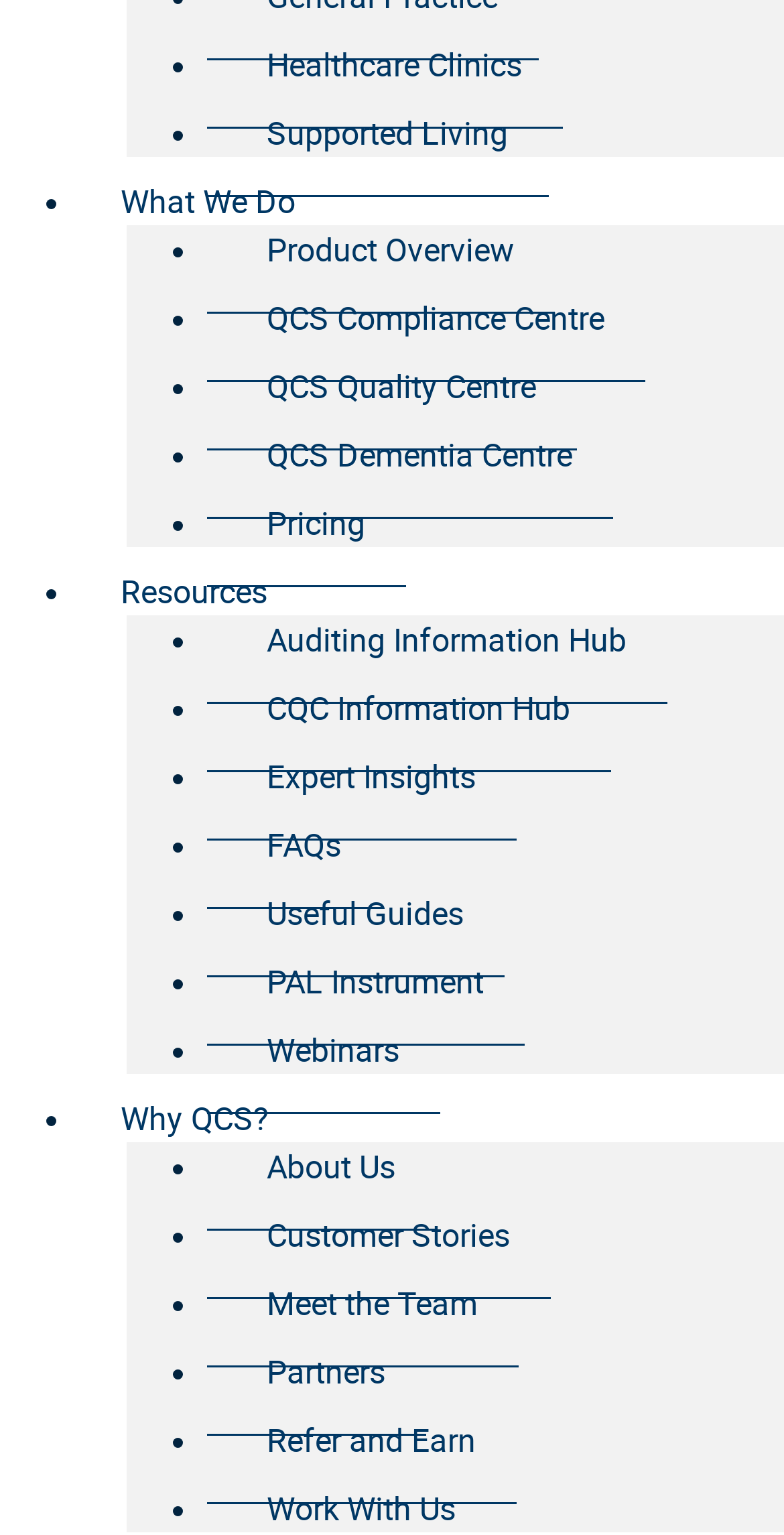Please identify the bounding box coordinates of the element I should click to complete this instruction: 'Check Pricing'. The coordinates should be given as four float numbers between 0 and 1, like this: [left, top, right, bottom].

[0.263, 0.3, 0.517, 0.383]